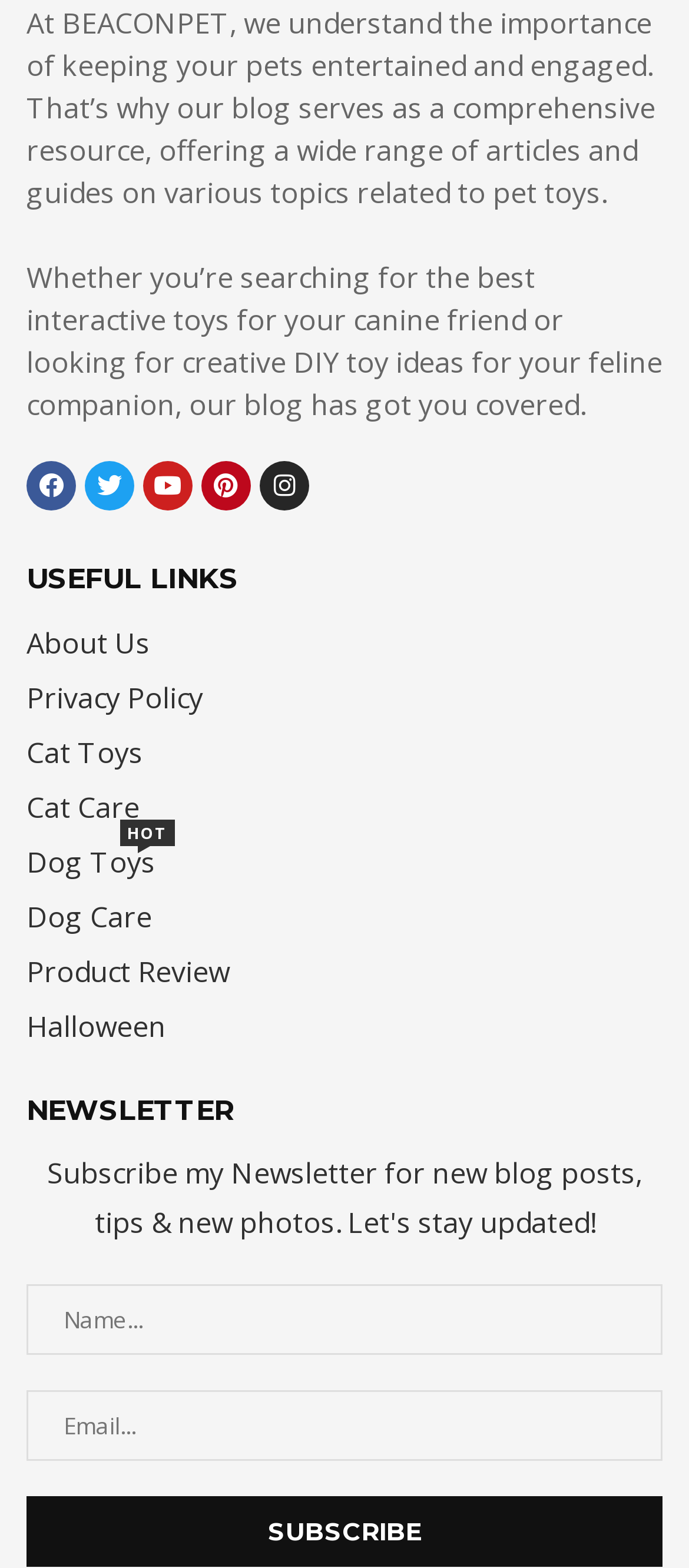Using the details from the image, please elaborate on the following question: What is the category of the 'HOT' link?

The 'HOT' link is categorized under dog toys, as it is listed alongside other dog-related links such as 'Dog Care' and 'Dog Toys'.